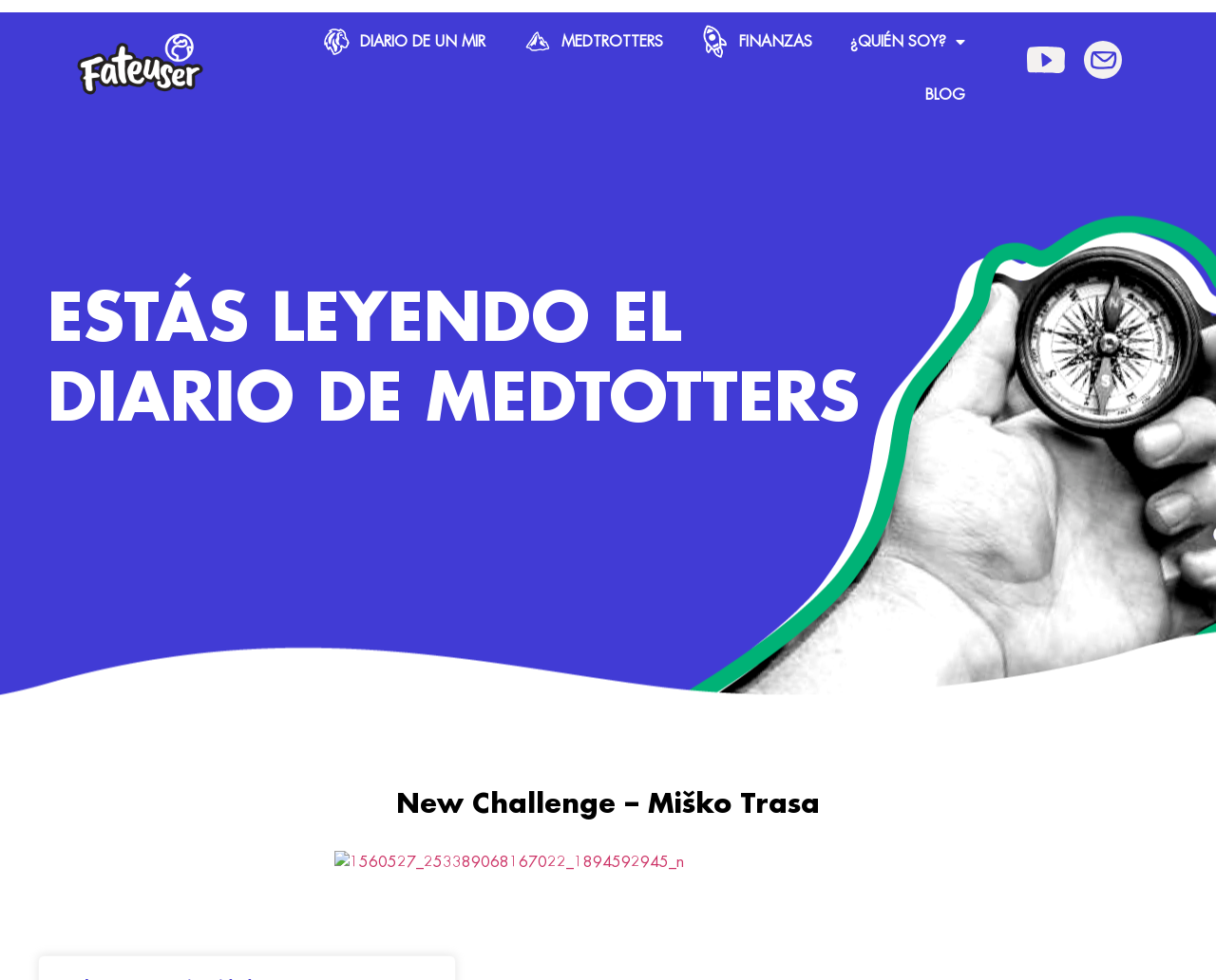Using the provided description: "DIARIO DE UN MIR", find the bounding box coordinates of the corresponding UI element. The output should be four float numbers between 0 and 1, in the format [left, top, right, bottom].

[0.249, 0.01, 0.415, 0.075]